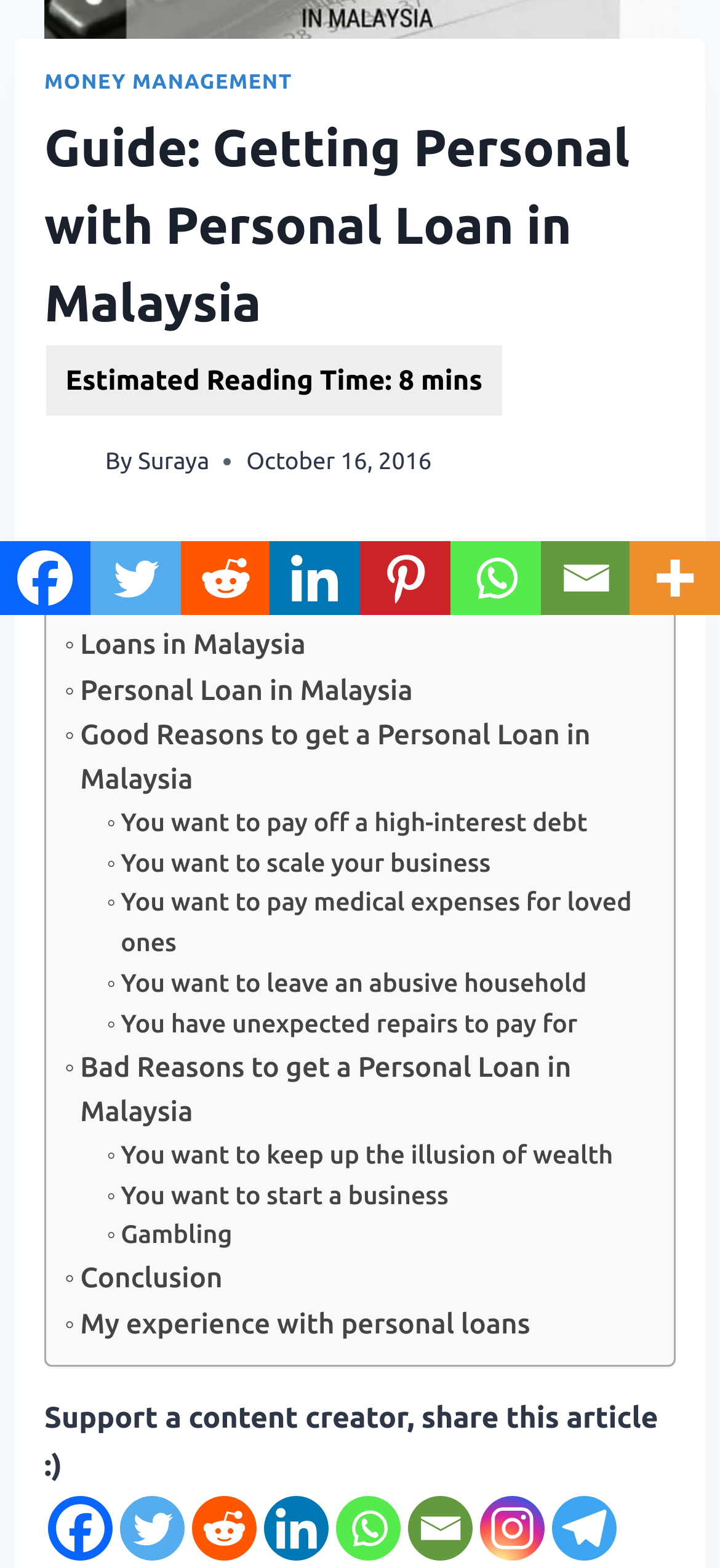Given the webpage screenshot and the description, determine the bounding box coordinates (top-left x, top-left y, bottom-right x, bottom-right y) that define the location of the UI element matching this description: My experience with personal loans

[0.09, 0.83, 0.736, 0.859]